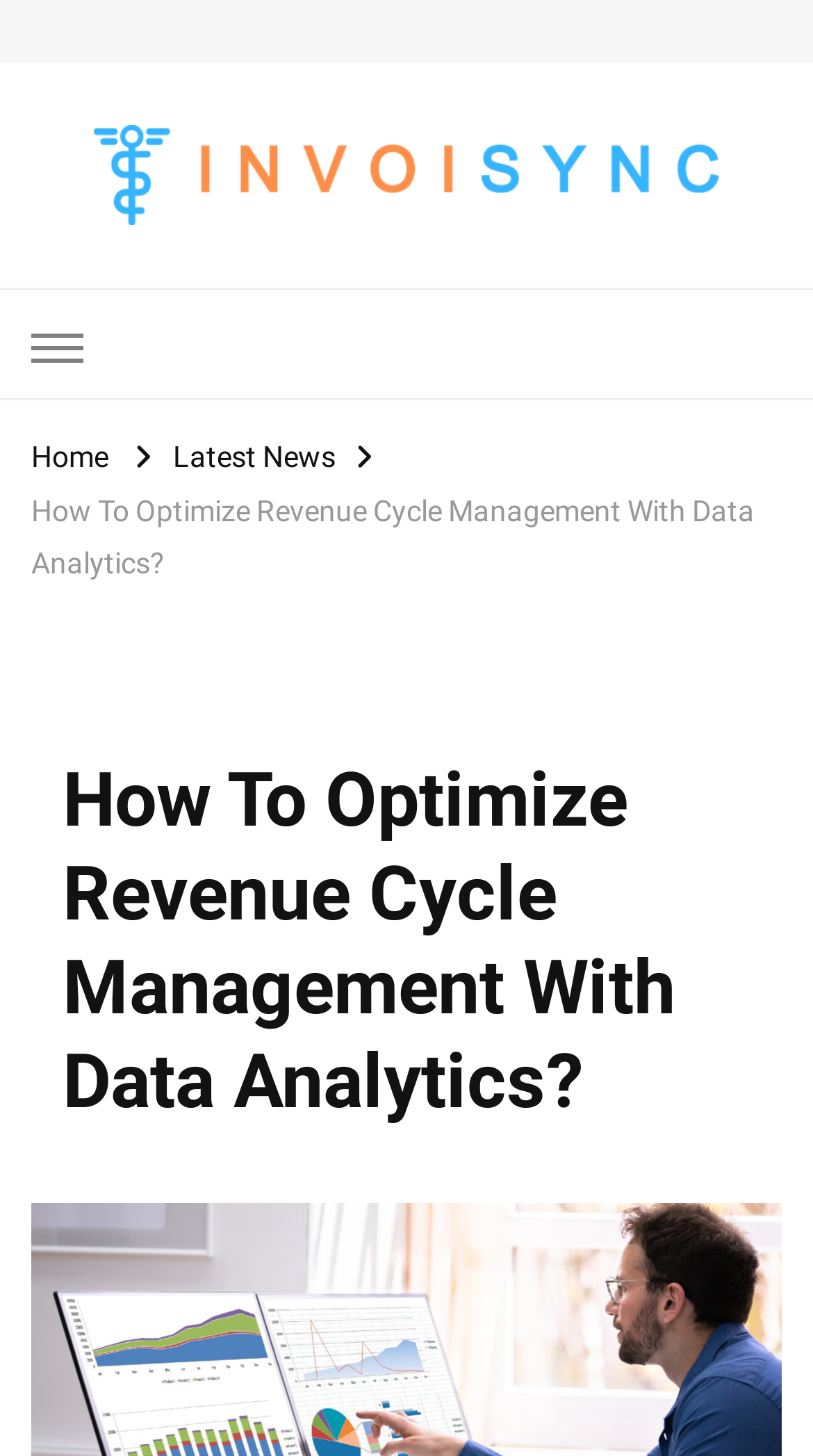Determine the bounding box coordinates of the UI element described below. Use the format (top-left x, top-left y, bottom-right x, bottom-right y) with floating point numbers between 0 and 1: Home

[0.038, 0.301, 0.133, 0.324]